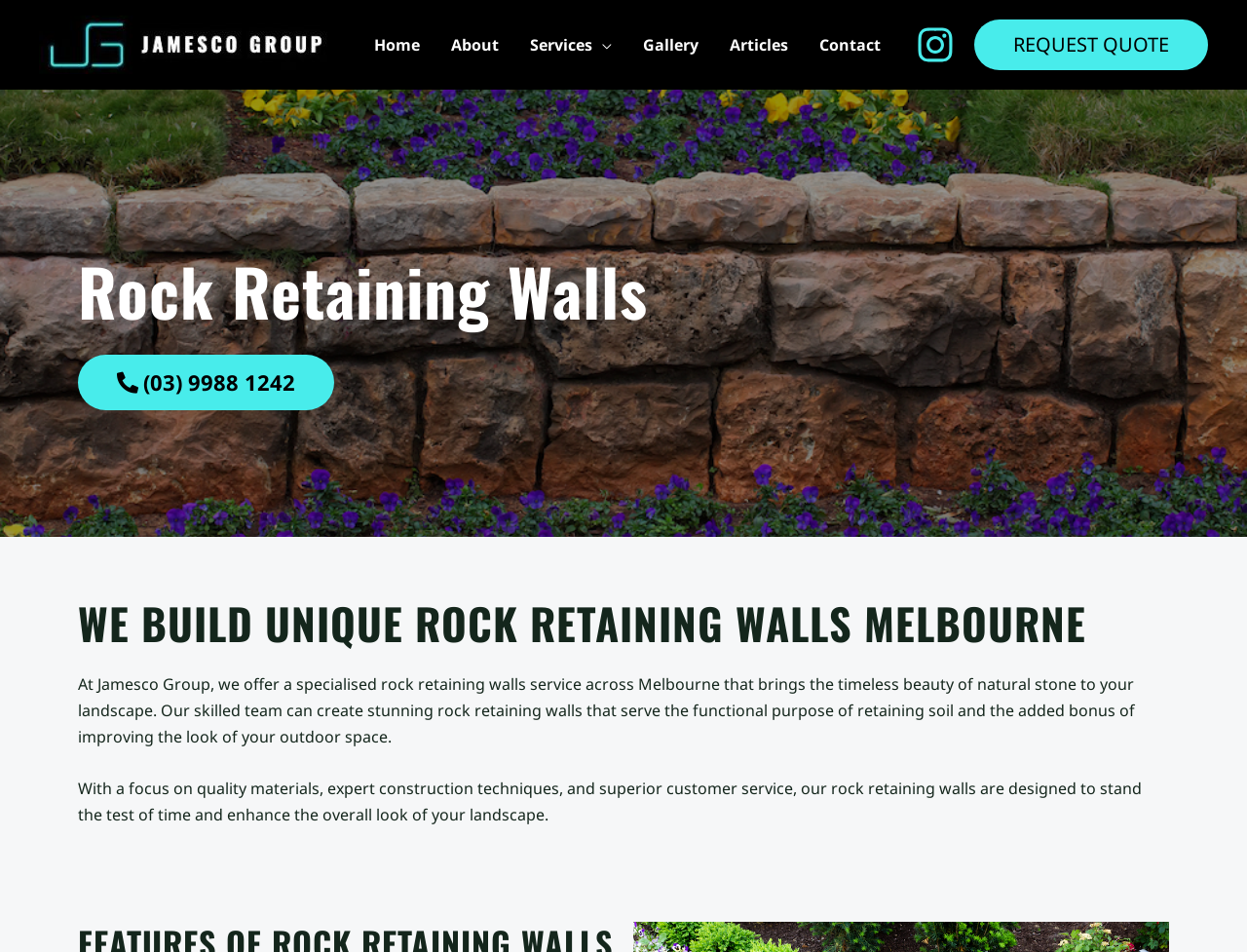Refer to the image and offer a detailed explanation in response to the question: What is the purpose of Jamesco Group's rock retaining walls?

The purpose of Jamesco Group's rock retaining walls can be inferred from the description that explains they 'serve the functional purpose of retaining soil and the added bonus of improving the look of your outdoor space'.